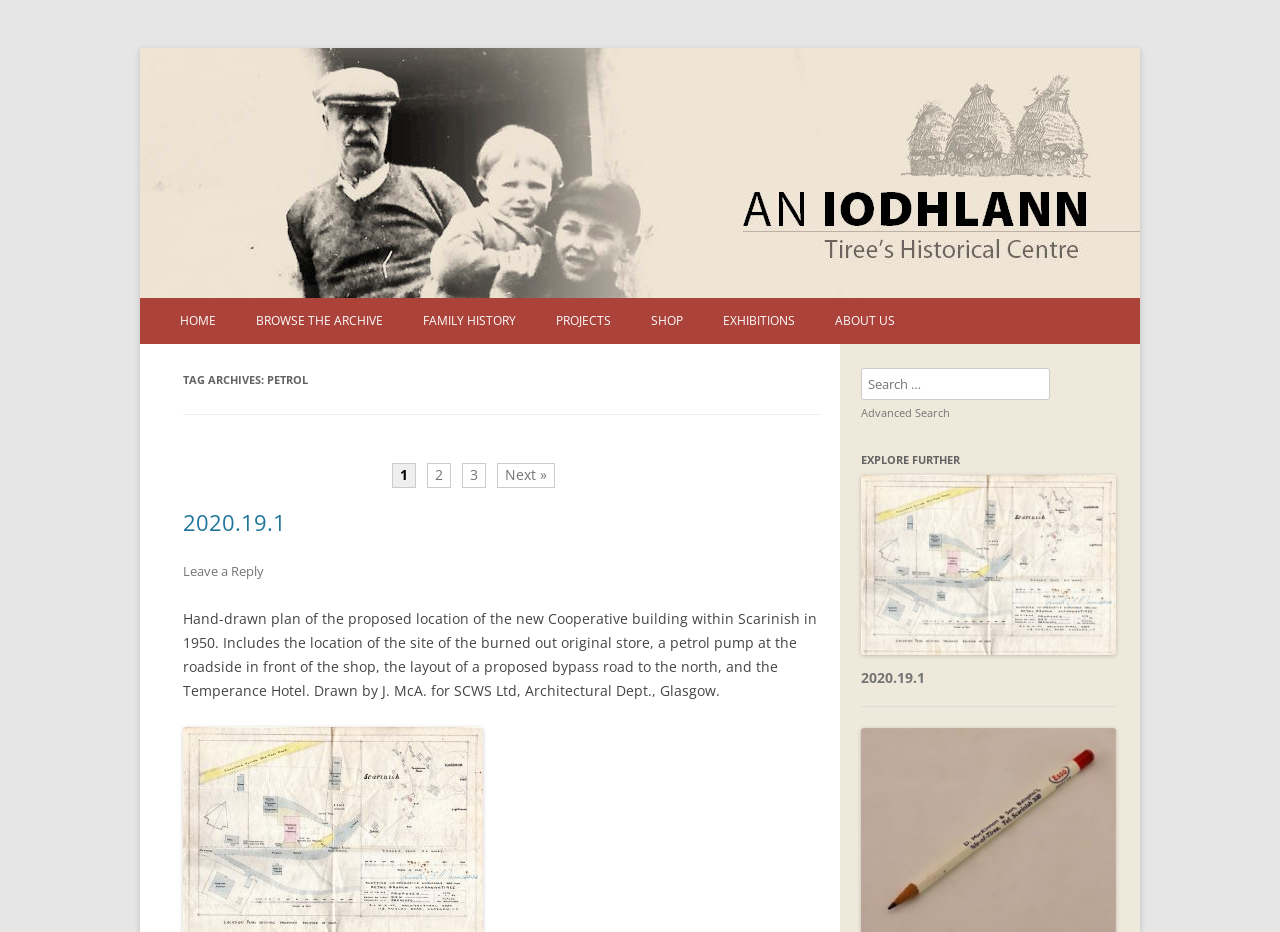Indicate the bounding box coordinates of the element that needs to be clicked to satisfy the following instruction: "Browse the archive". The coordinates should be four float numbers between 0 and 1, i.e., [left, top, right, bottom].

[0.2, 0.321, 0.299, 0.368]